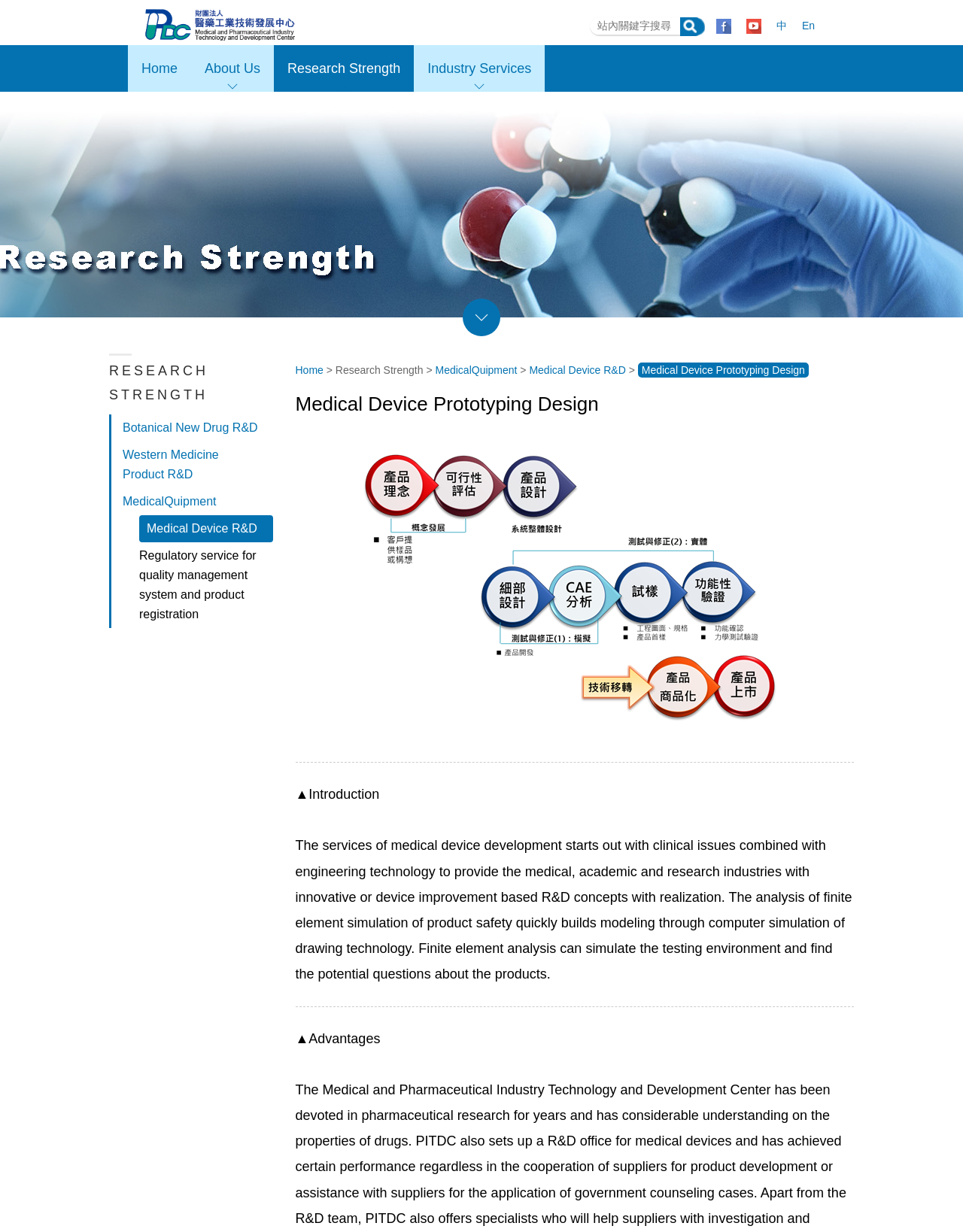Identify the bounding box coordinates of the clickable section necessary to follow the following instruction: "search". The coordinates should be presented as four float numbers from 0 to 1, i.e., [left, top, right, bottom].

None